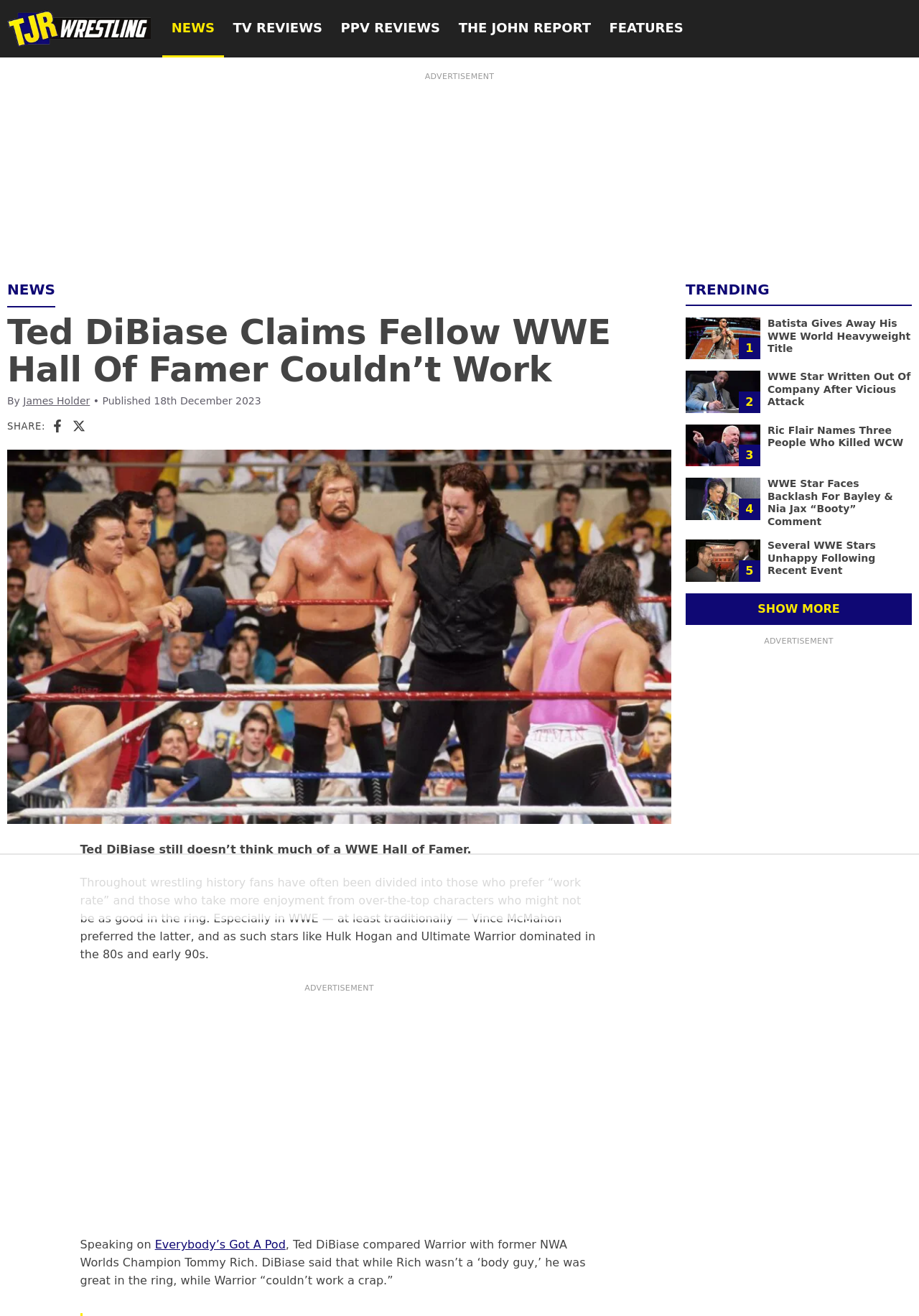Please mark the clickable region by giving the bounding box coordinates needed to complete this instruction: "Click on the link to read about Ted DiBiase's claims about a WWE Hall of Famer".

[0.008, 0.238, 0.73, 0.295]